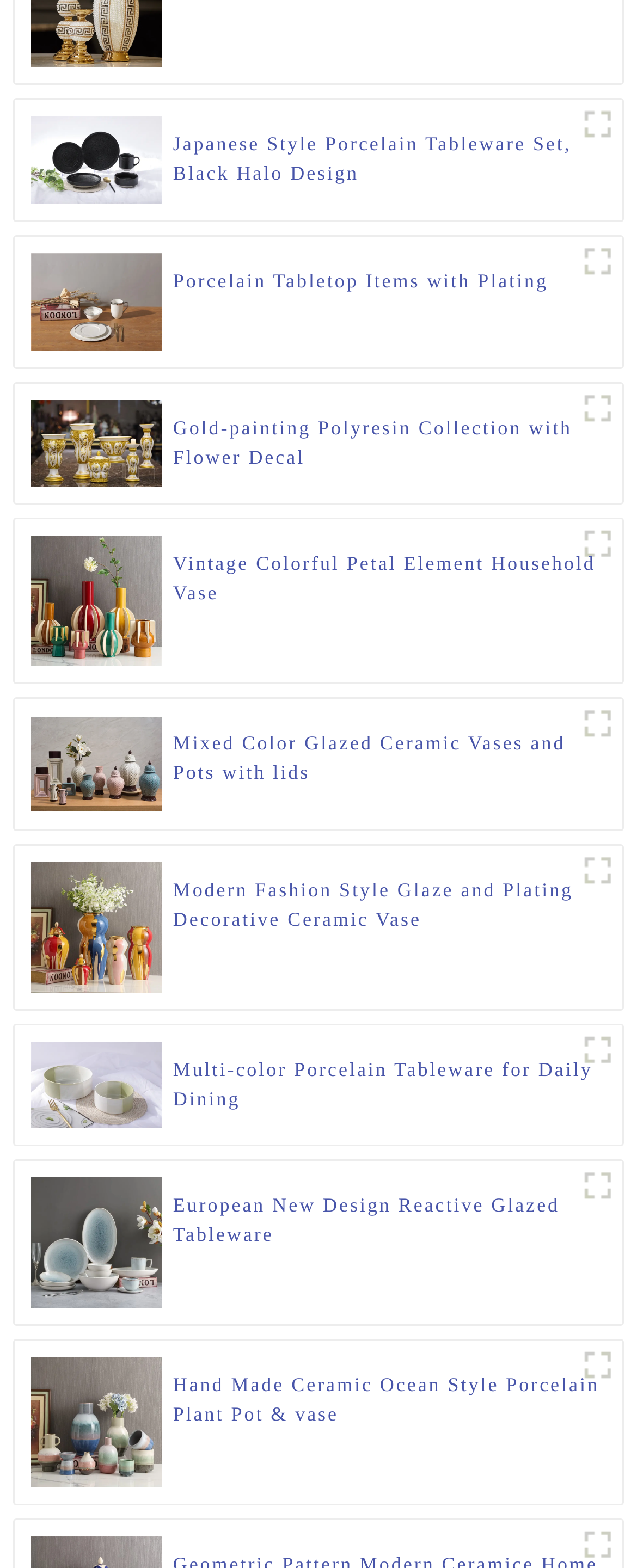Locate the bounding box coordinates of the area to click to fulfill this instruction: "View Porcelain Tabletop Items with Plating". The bounding box should be presented as four float numbers between 0 and 1, in the order [left, top, right, bottom].

[0.272, 0.169, 0.861, 0.207]